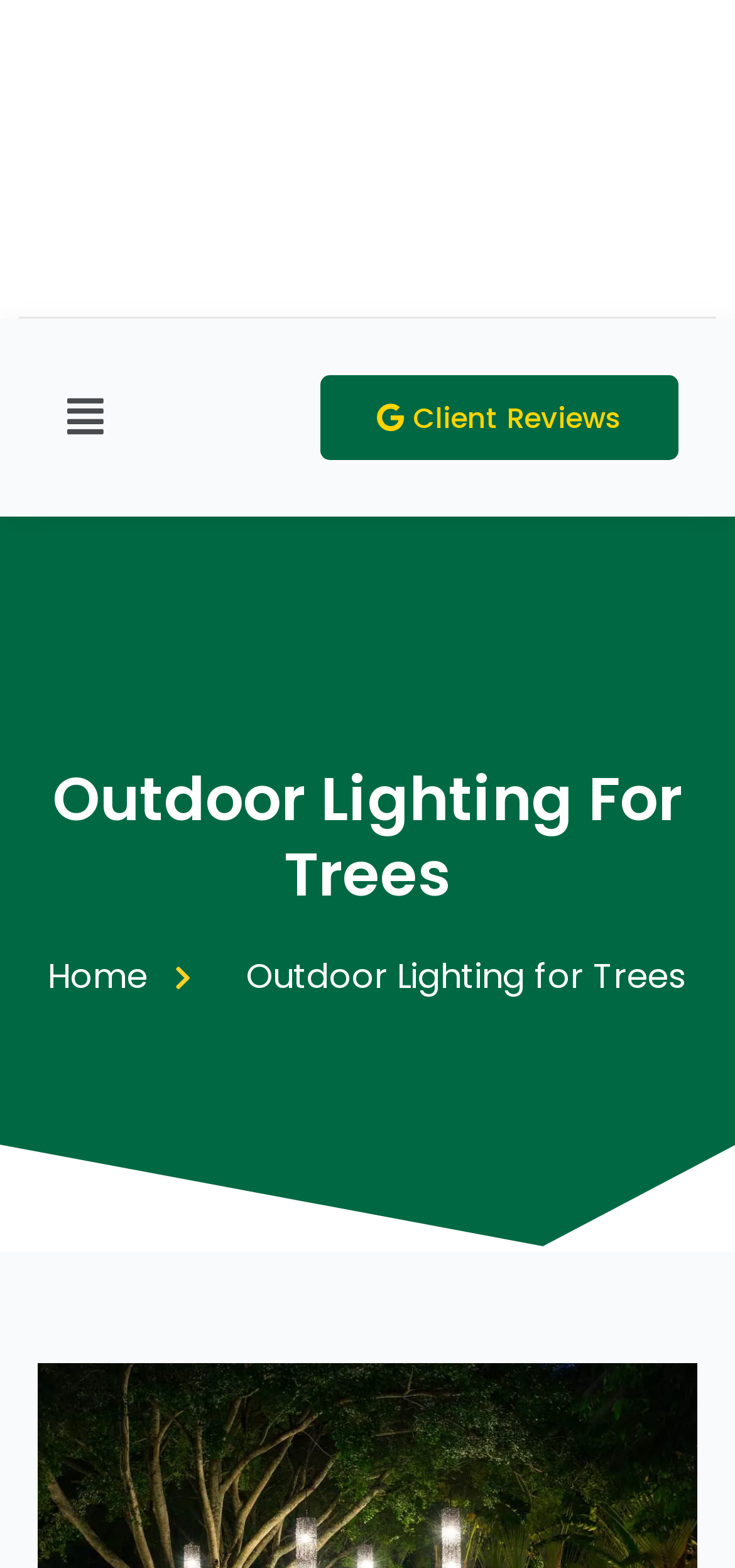Provide a brief response to the question below using one word or phrase:
What is the current page about?

Outdoor Lighting for Trees